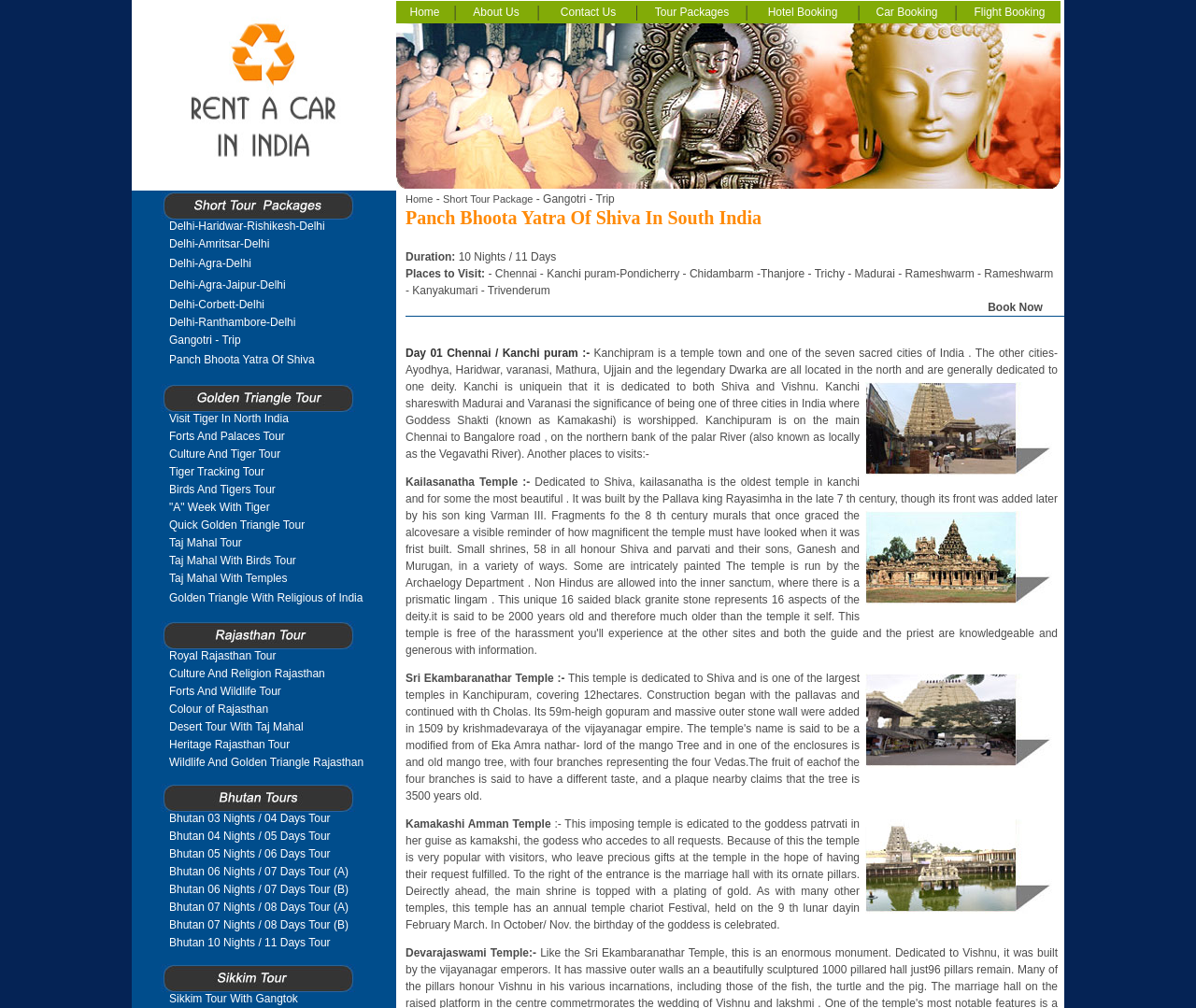Please locate the bounding box coordinates of the element that should be clicked to complete the given instruction: "Click on Home".

[0.343, 0.006, 0.368, 0.019]